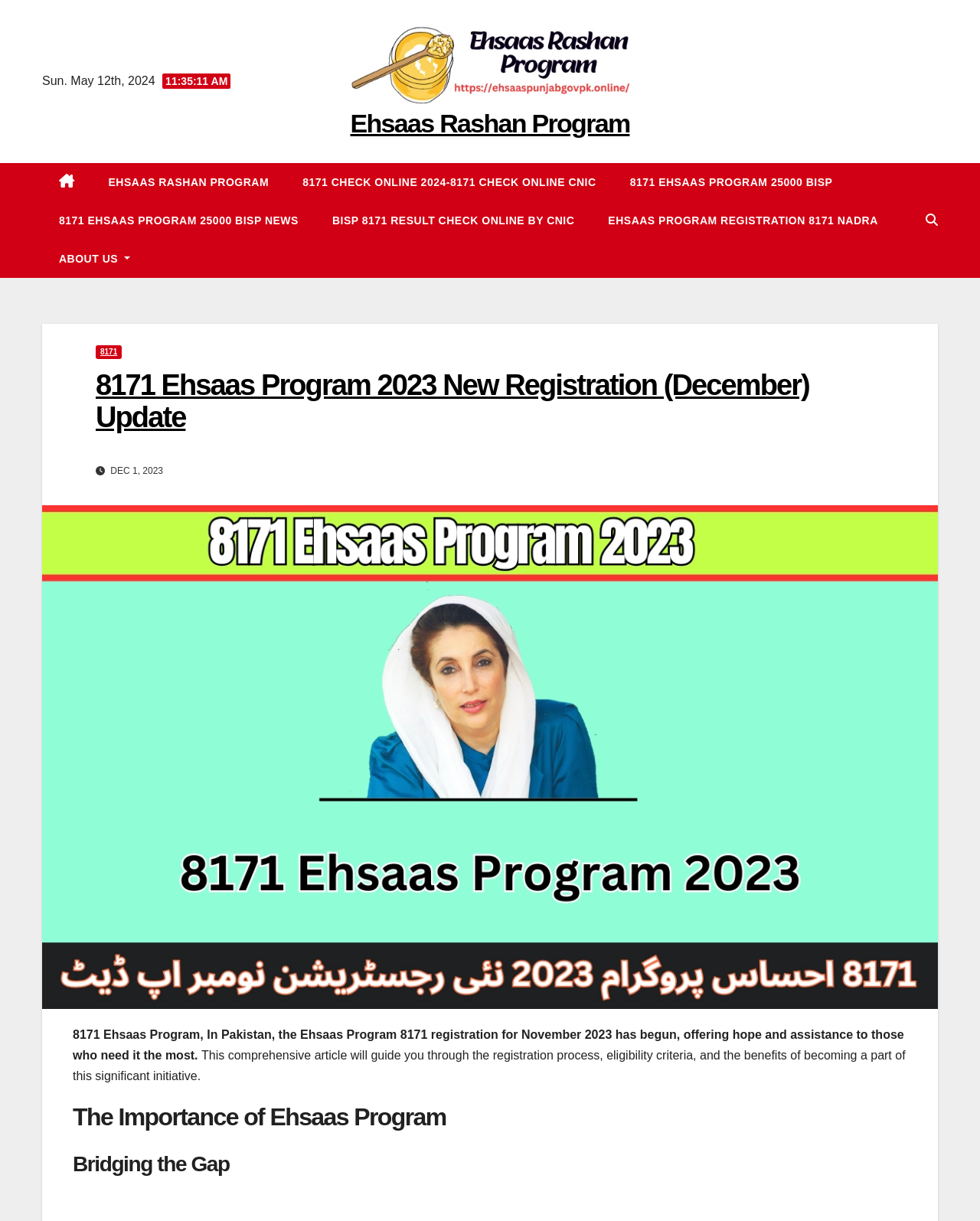Identify the bounding box coordinates of the clickable region required to complete the instruction: "Go to ABOUT US page". The coordinates should be given as four float numbers within the range of 0 and 1, i.e., [left, top, right, bottom].

[0.043, 0.196, 0.15, 0.228]